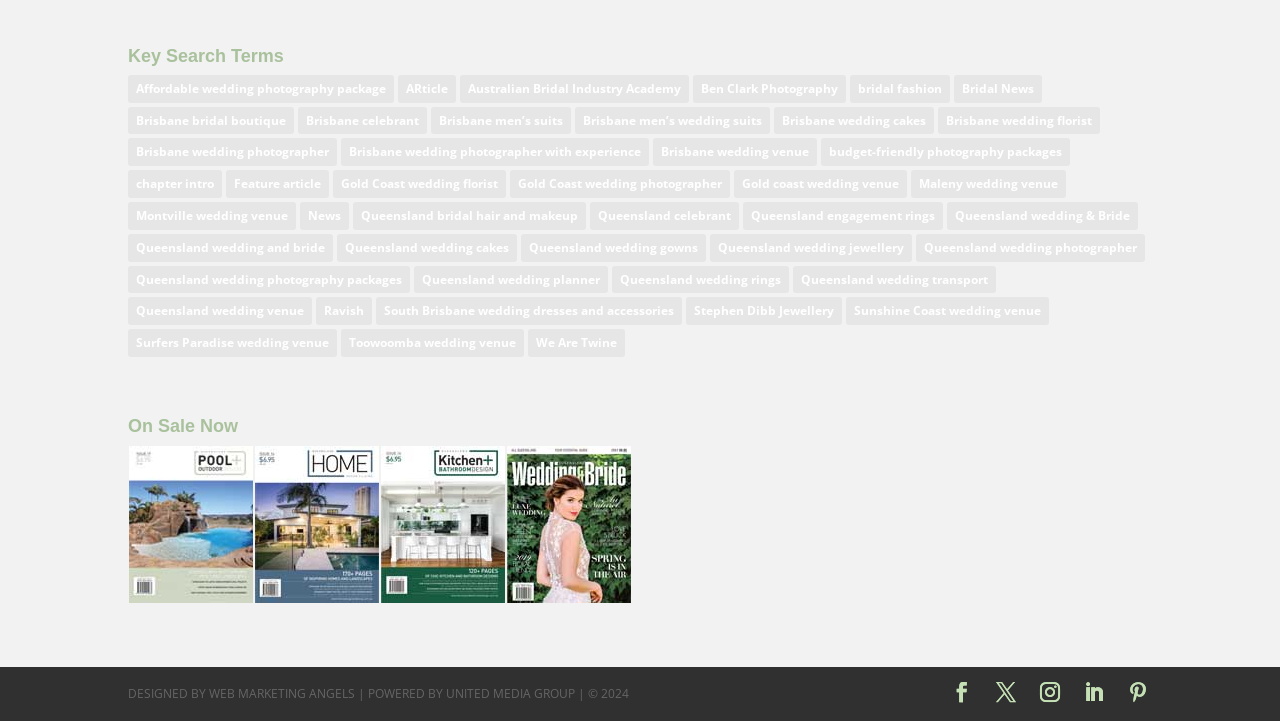Determine the bounding box coordinates of the section to be clicked to follow the instruction: "Check 'On Sale Now'". The coordinates should be given as four float numbers between 0 and 1, formatted as [left, top, right, bottom].

[0.1, 0.579, 0.494, 0.618]